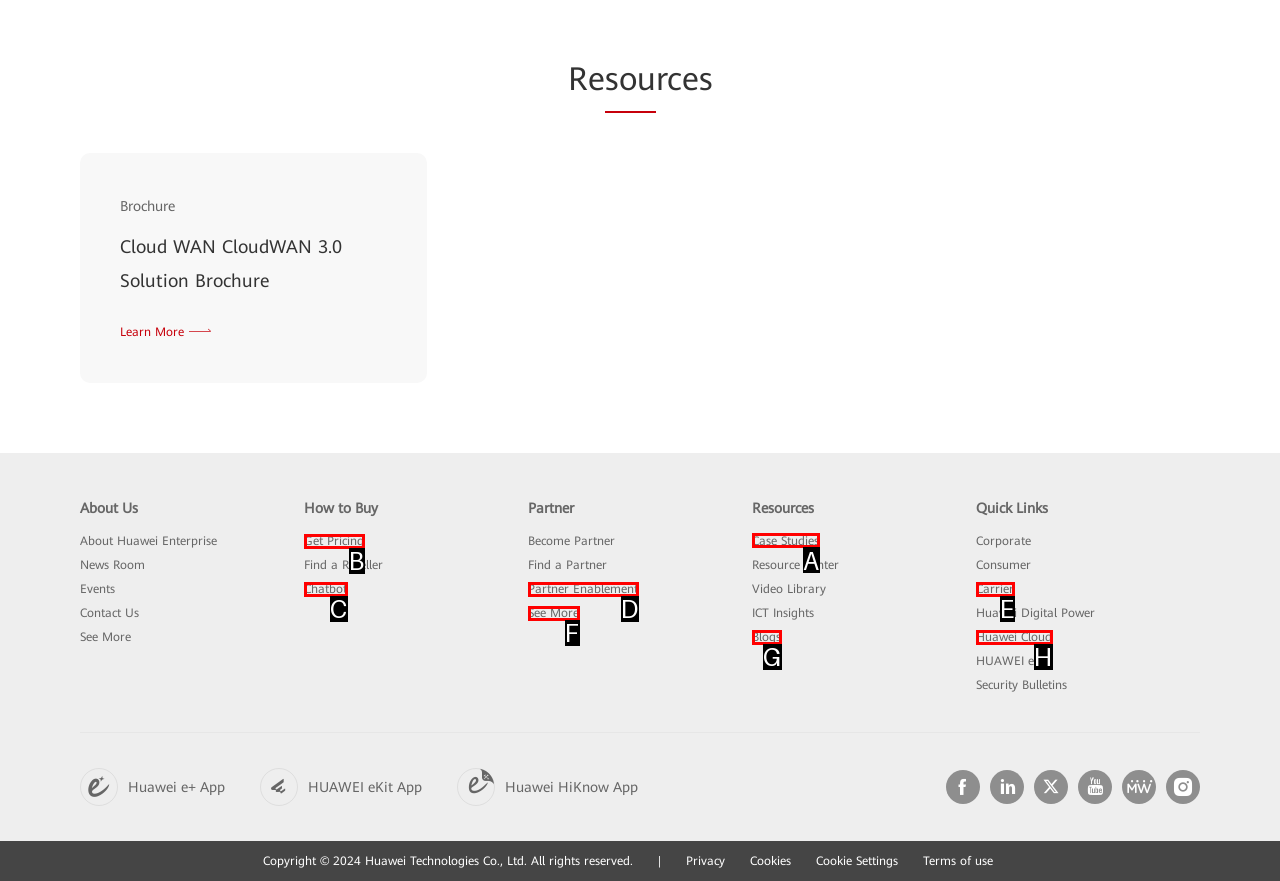Determine which UI element I need to click to achieve the following task: view services Provide your answer as the letter of the selected option.

None